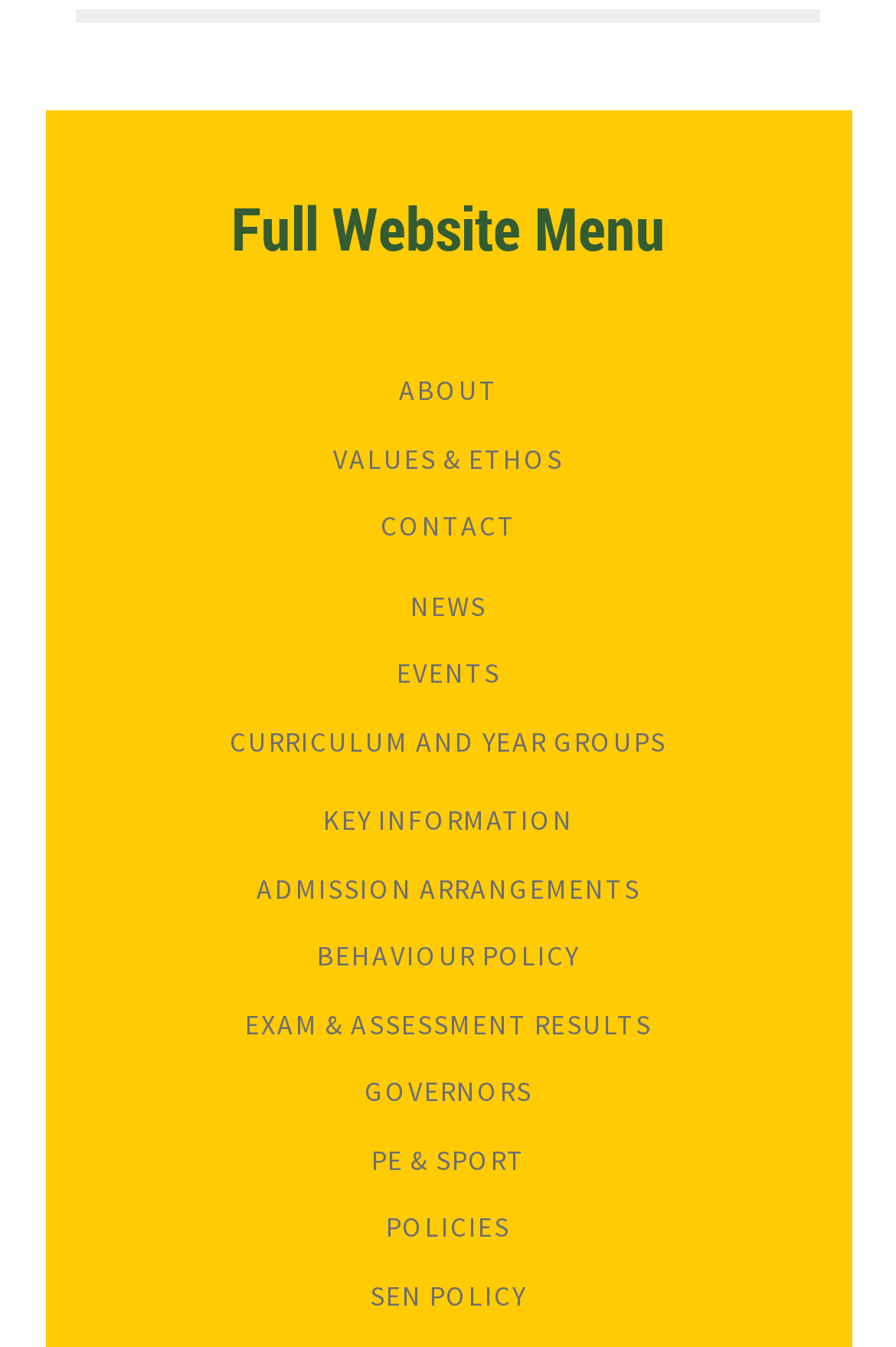Please identify the bounding box coordinates of the area that needs to be clicked to fulfill the following instruction: "access news section."

[0.458, 0.436, 0.542, 0.462]